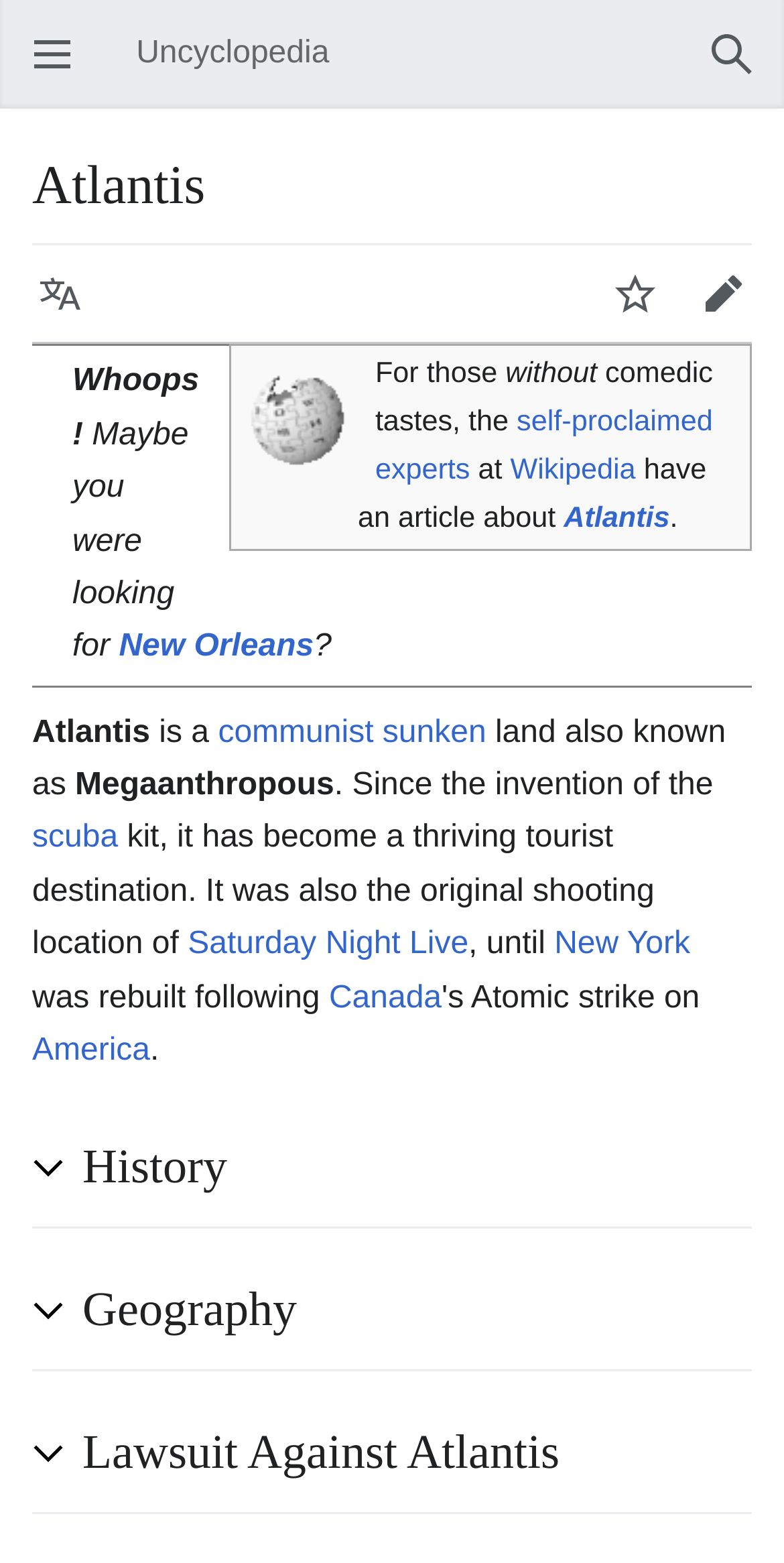Use a single word or phrase to answer the question:
What is the name of the TV show mentioned in the webpage?

Saturday Night Live